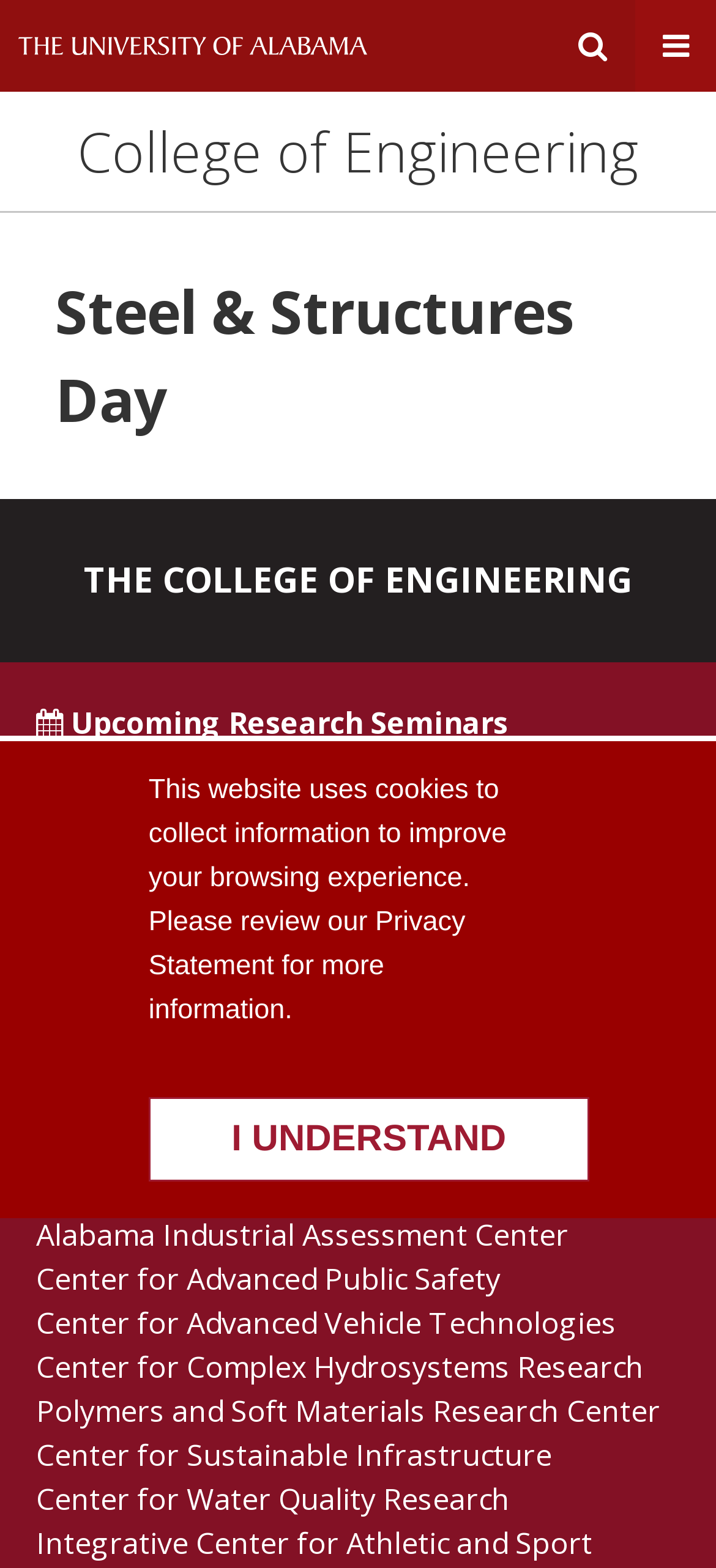Determine the bounding box for the described UI element: "title="Justia Legal Professional Directory"".

None